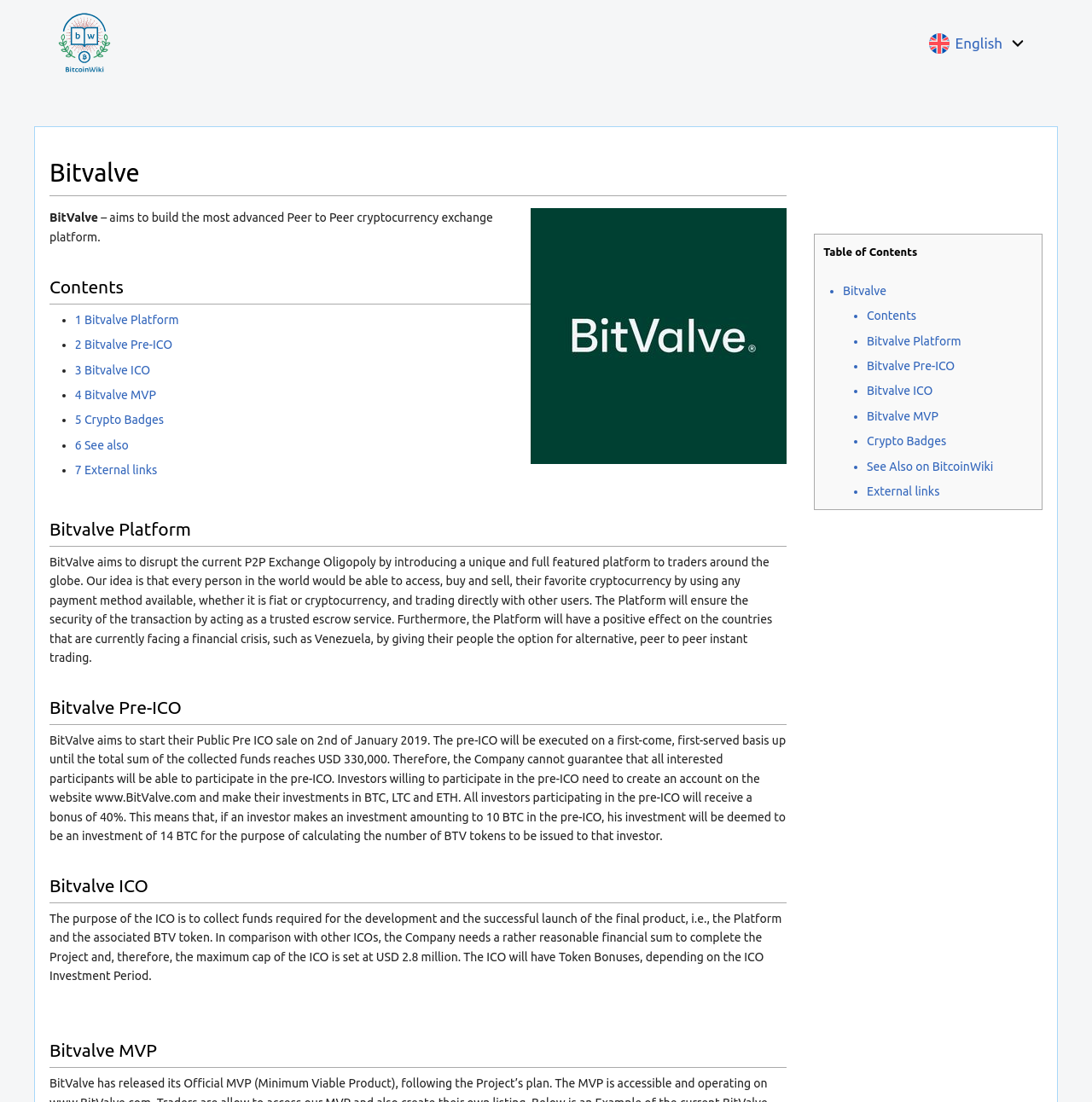Please locate the clickable area by providing the bounding box coordinates to follow this instruction: "View the 'Bitvalve Platform' section".

[0.045, 0.46, 0.721, 0.496]